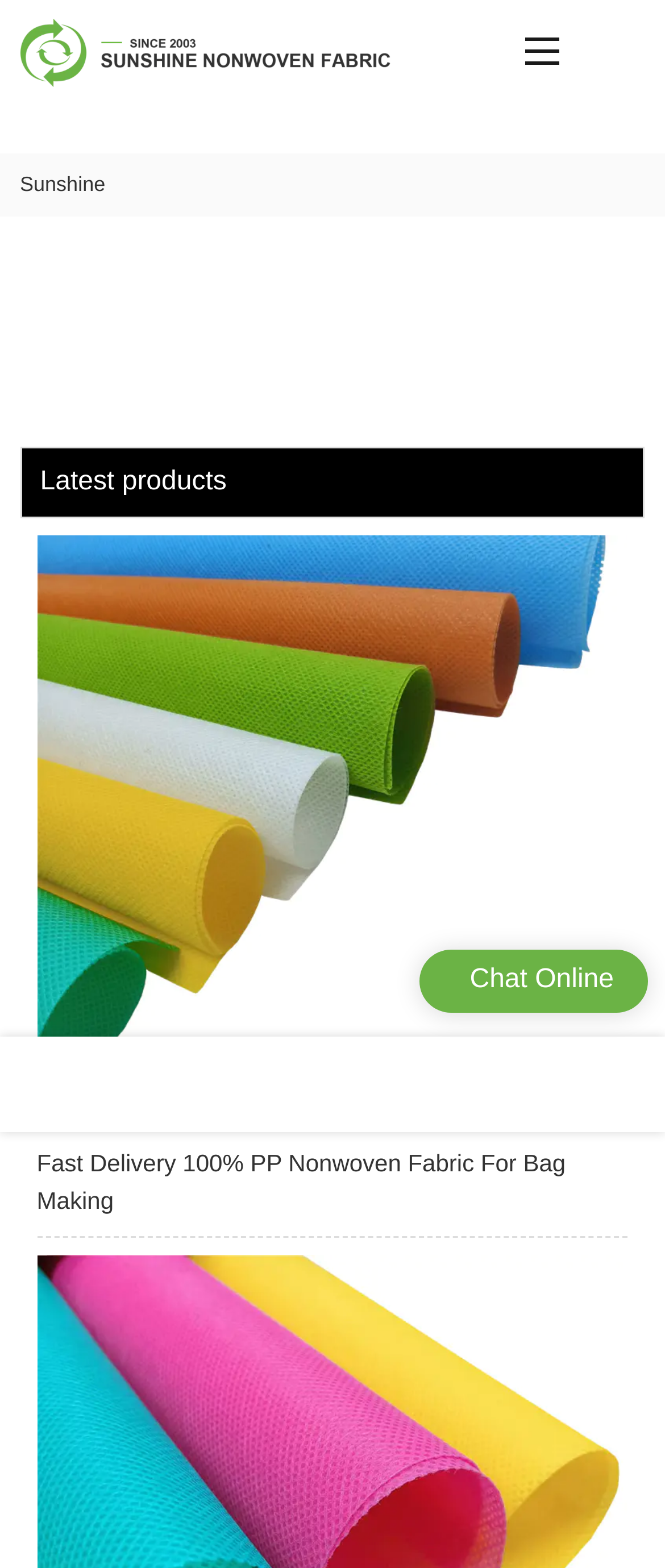Use a single word or phrase to answer the following:
What is the company name on the logo?

Sunshine Non-woven